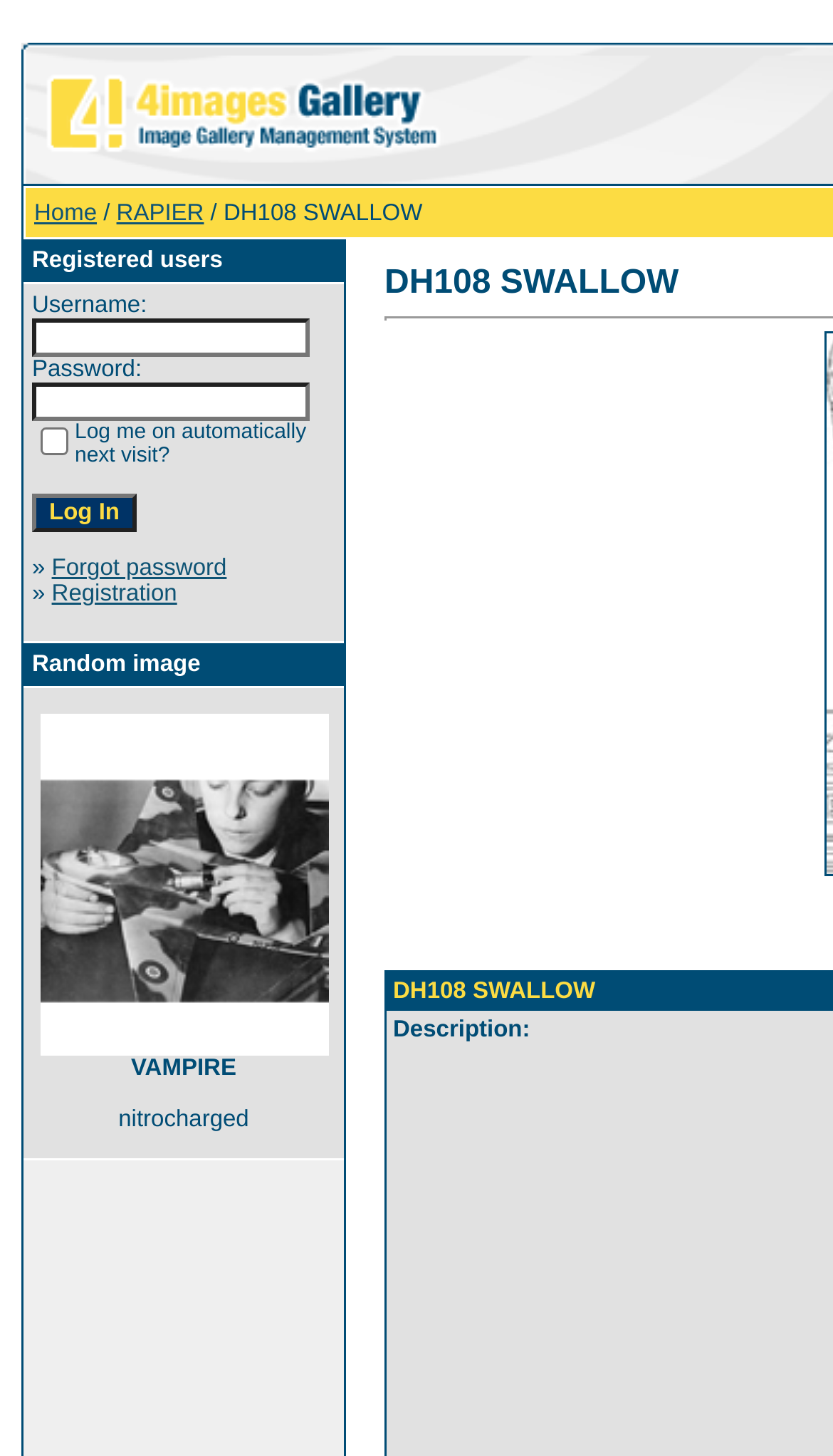Determine the bounding box coordinates of the clickable element to complete this instruction: "Click the VAMPIRE link". Provide the coordinates in the format of four float numbers between 0 and 1, [left, top, right, bottom].

[0.047, 0.712, 0.394, 0.729]